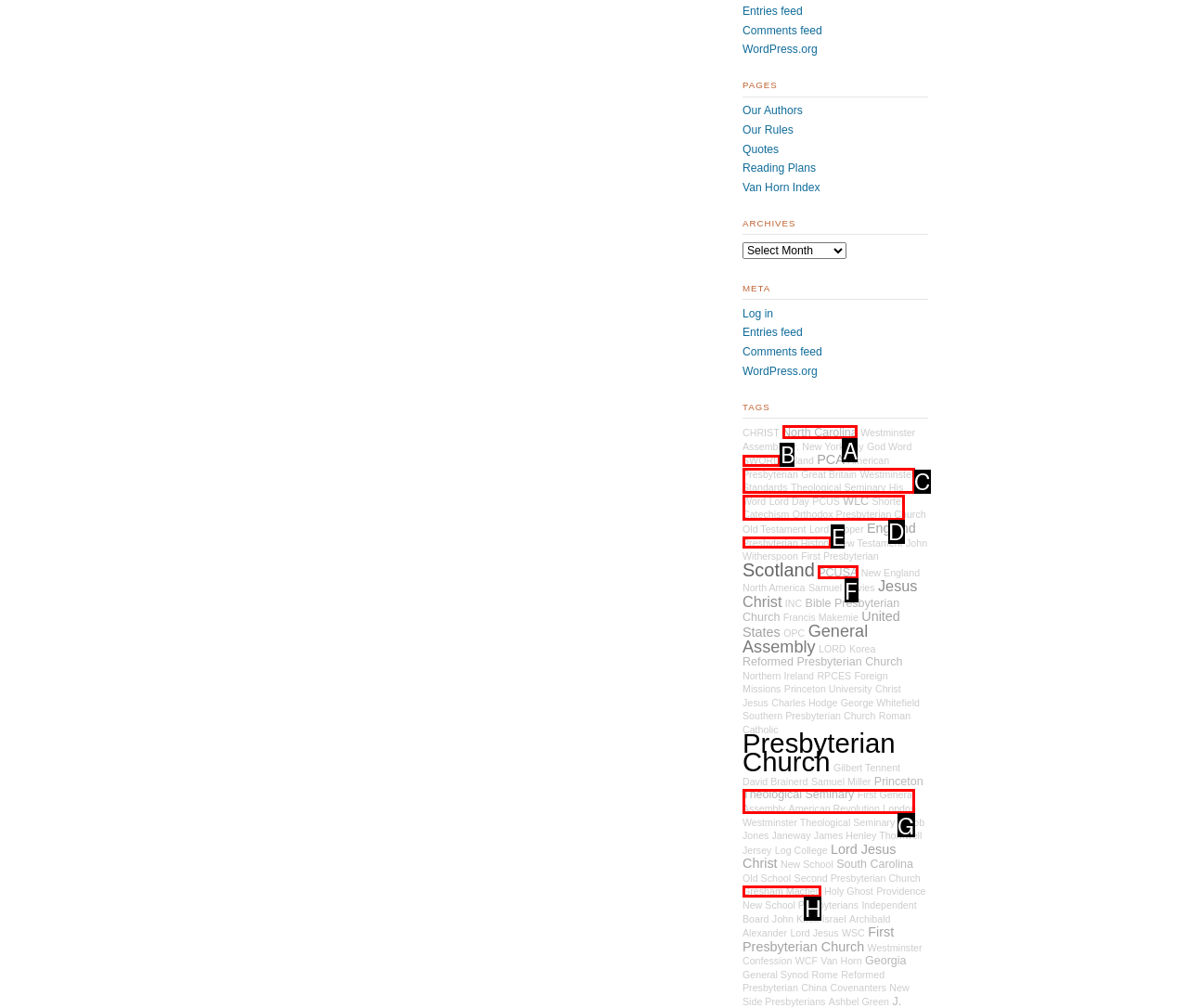Identify the option that corresponds to the description: PCUSA. Provide only the letter of the option directly.

F